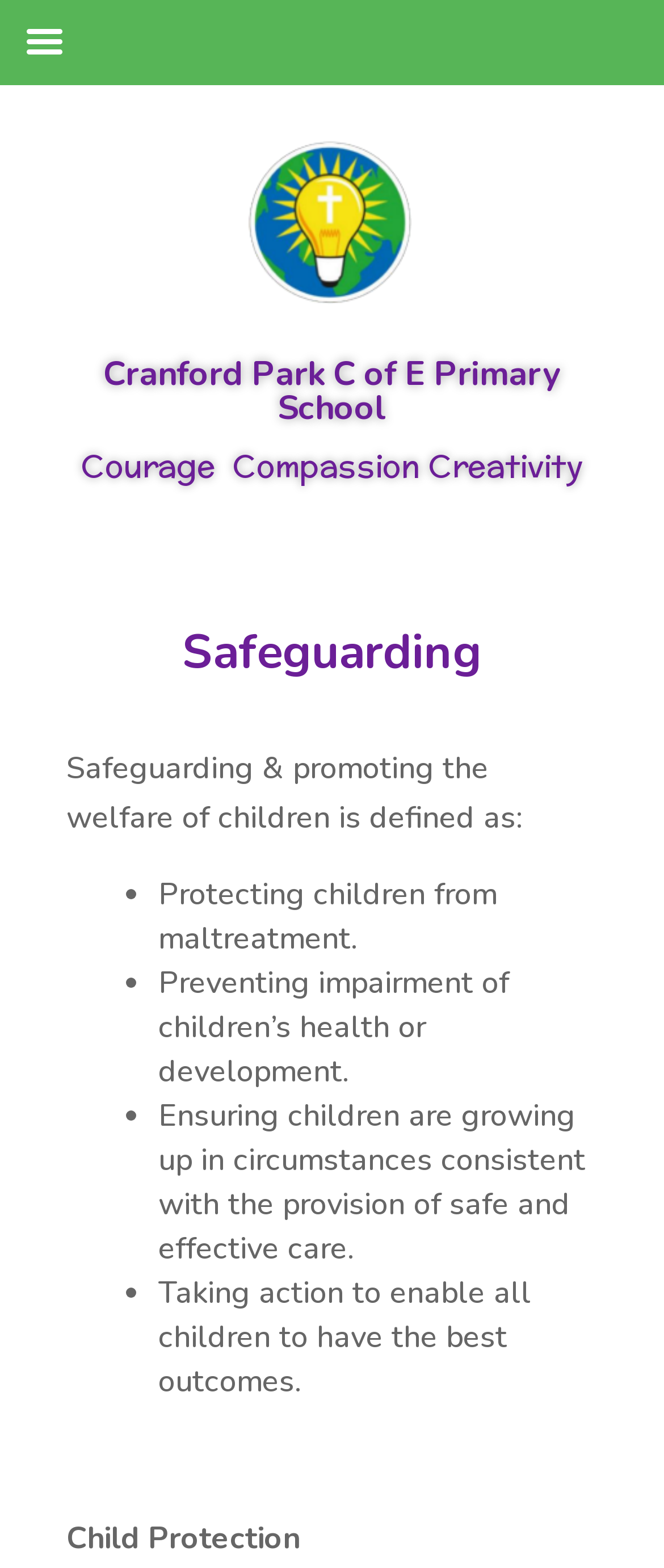Illustrate the webpage thoroughly, mentioning all important details.

The webpage is about Safeguarding and promoting the welfare of children at Cranford Park C of E Primary School. At the top, there is a link and an image, positioned side by side, taking up about half of the screen width. Below them, there is a heading that displays the school's name, "Cranford Park C of E Primary School", which spans almost the entire screen width.

Underneath the school's name, there is a line of text that reads "Courage Compassion Creativity", positioned roughly in the middle of the screen. Below this text, there is a heading that says "Safeguarding", which also spans almost the entire screen width.

The main content of the webpage is a definition of safeguarding and promoting the welfare of children, which is divided into four bullet points. The definition is introduced by a line of text that says "Safeguarding & promoting the welfare of children is defined as:". The four bullet points are listed below, each starting with a bullet marker and followed by a brief description. The descriptions are: "Protecting children from maltreatment.", "Preventing impairment of children’s health or development.", "Ensuring children are growing up in circumstances consistent with the provision of safe and effective care.", and "Taking action to enable all children to have the best outcomes.".

At the very bottom of the page, there are two lines of text. The first line is a single space character, and the second line reads "Child Protection".